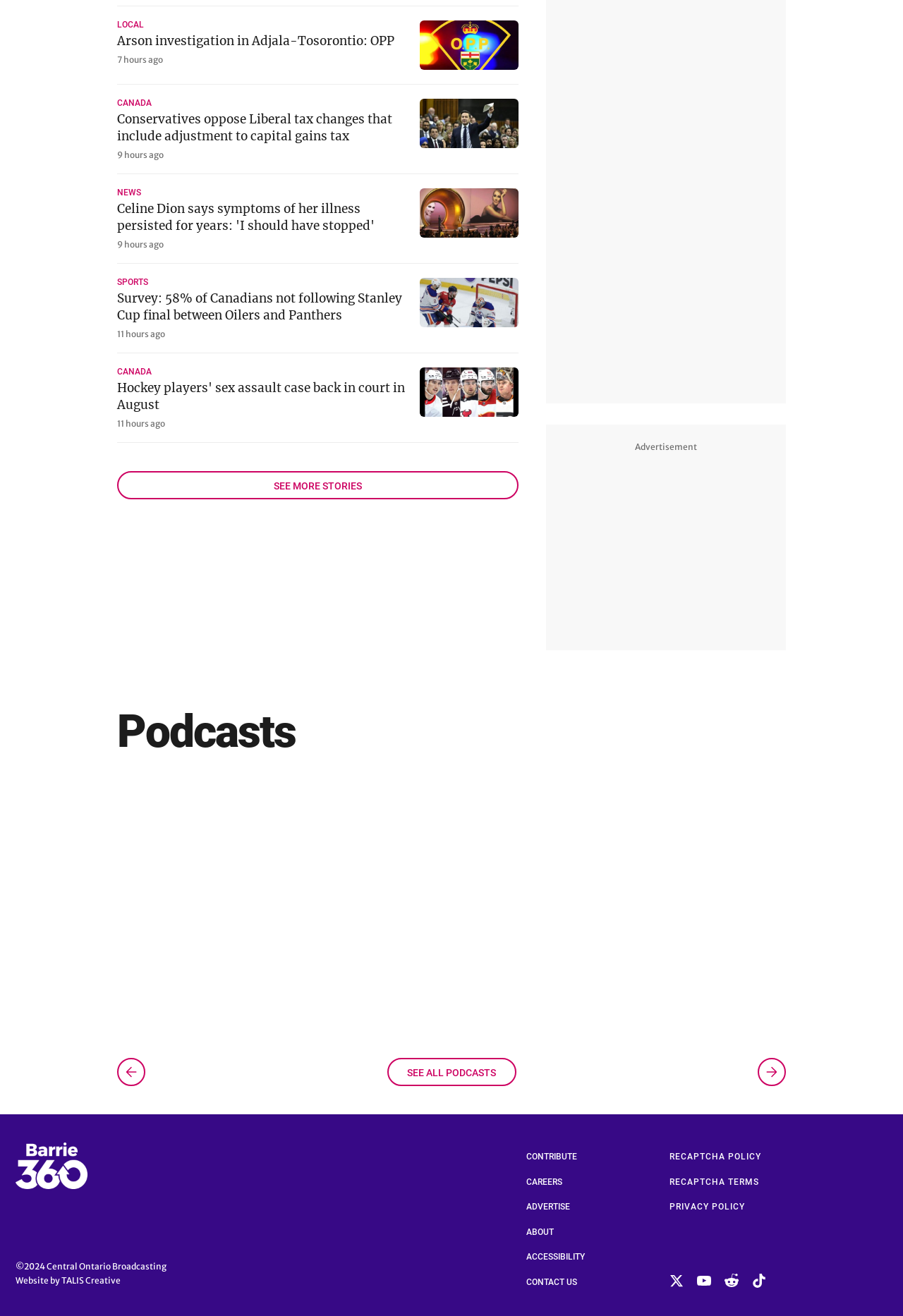Provide the bounding box coordinates of the HTML element this sentence describes: "Local". The bounding box coordinates consist of four float numbers between 0 and 1, i.e., [left, top, right, bottom].

[0.13, 0.016, 0.159, 0.022]